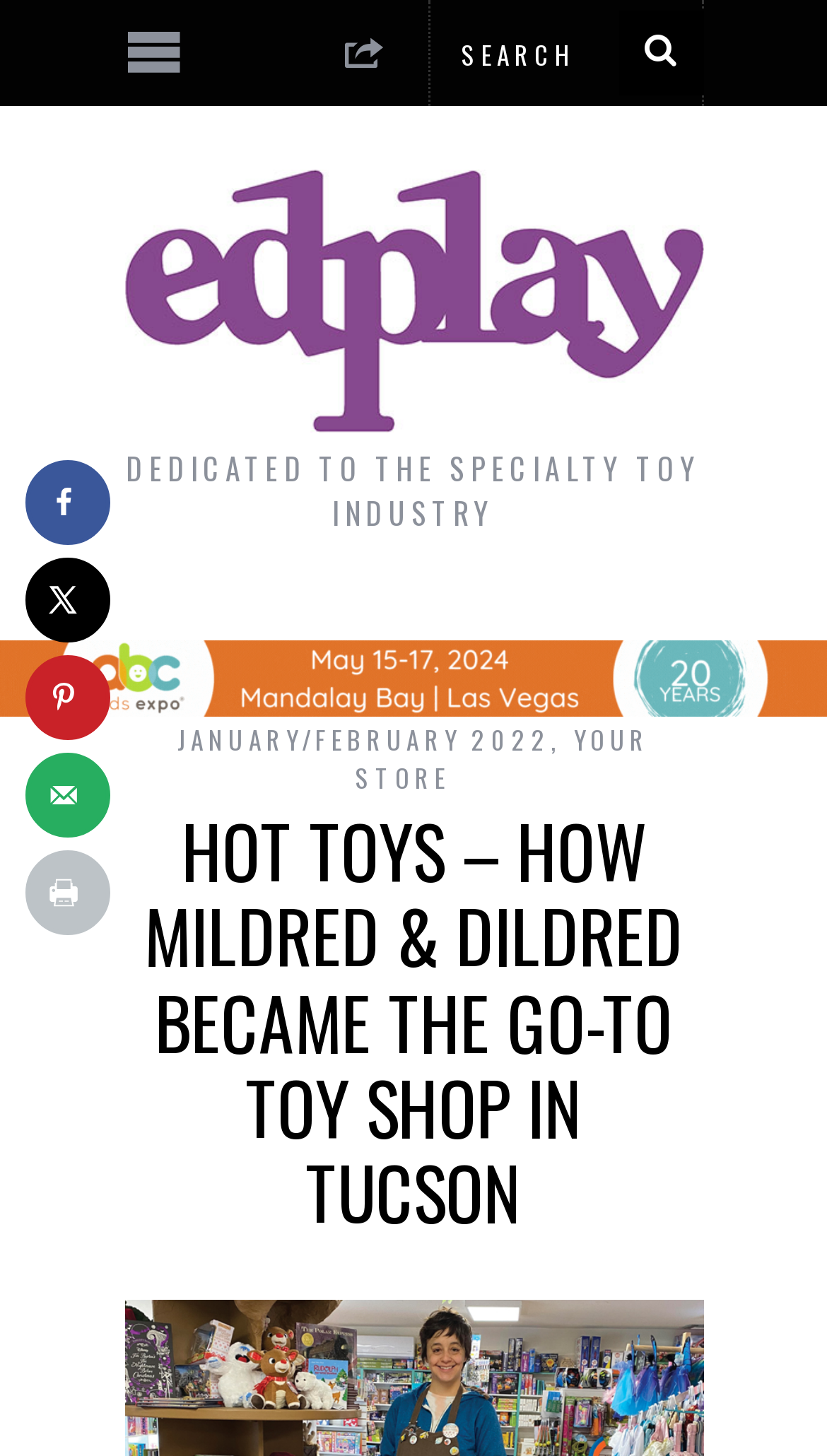Find the bounding box coordinates of the element I should click to carry out the following instruction: "Visit edplay website".

[0.15, 0.117, 0.85, 0.297]